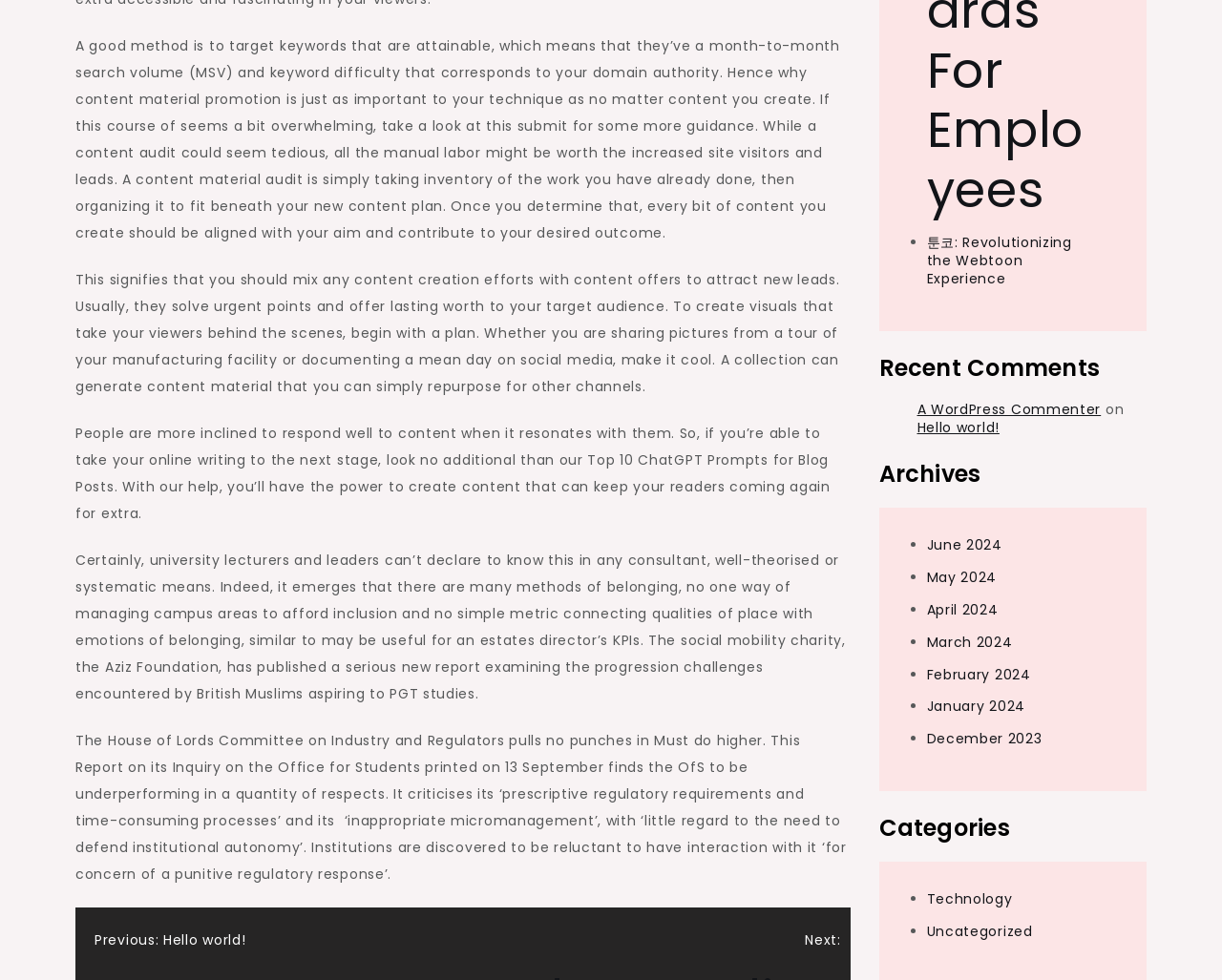Please study the image and answer the question comprehensively:
What is the name of the social mobility charity mentioned?

The fourth paragraph mentions the Aziz Foundation, a social mobility charity that has published a report examining the progression challenges encountered by British Muslims aspiring to PGT studies.